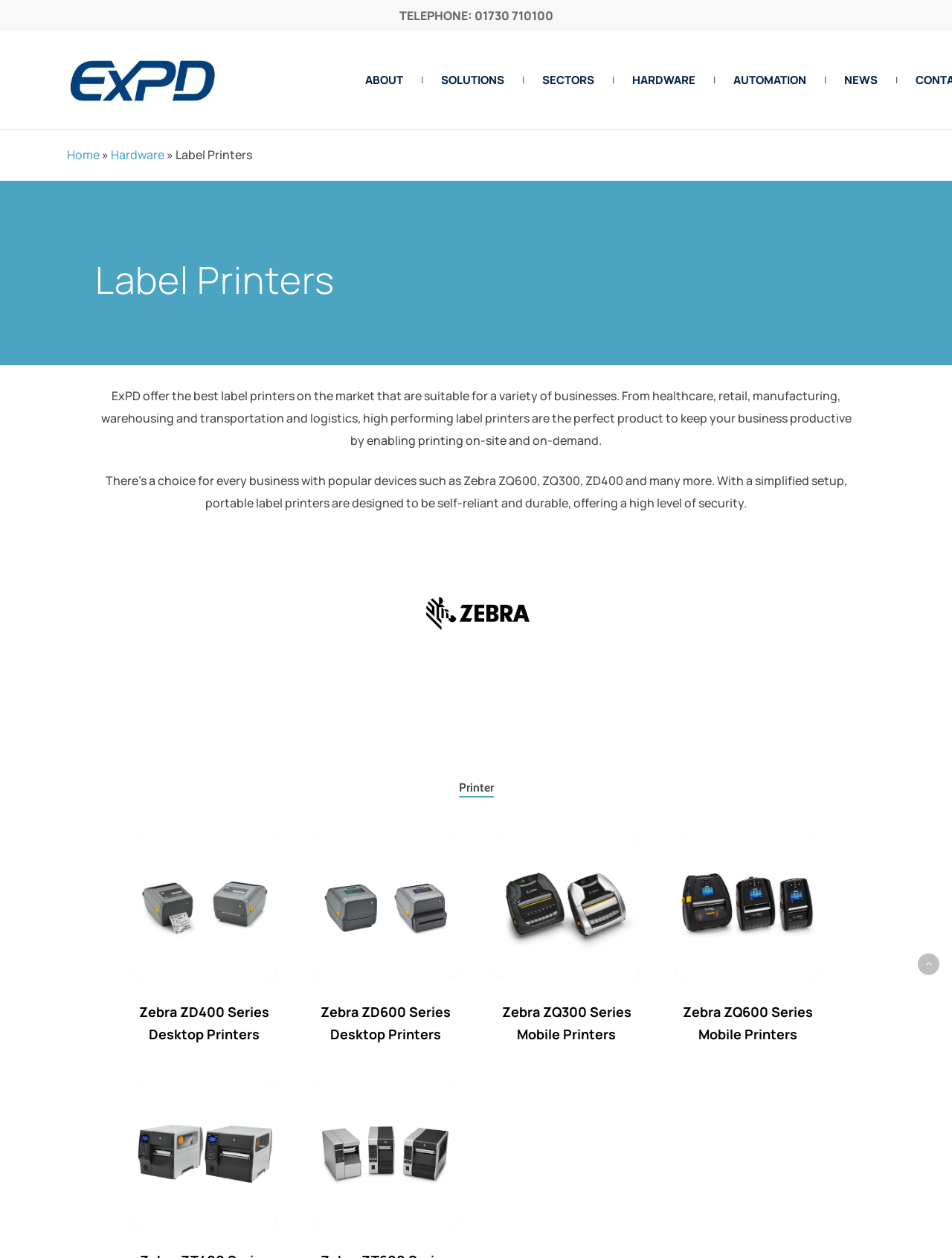Find and specify the bounding box coordinates that correspond to the clickable region for the instruction: "Click the 'Pricing' link".

None